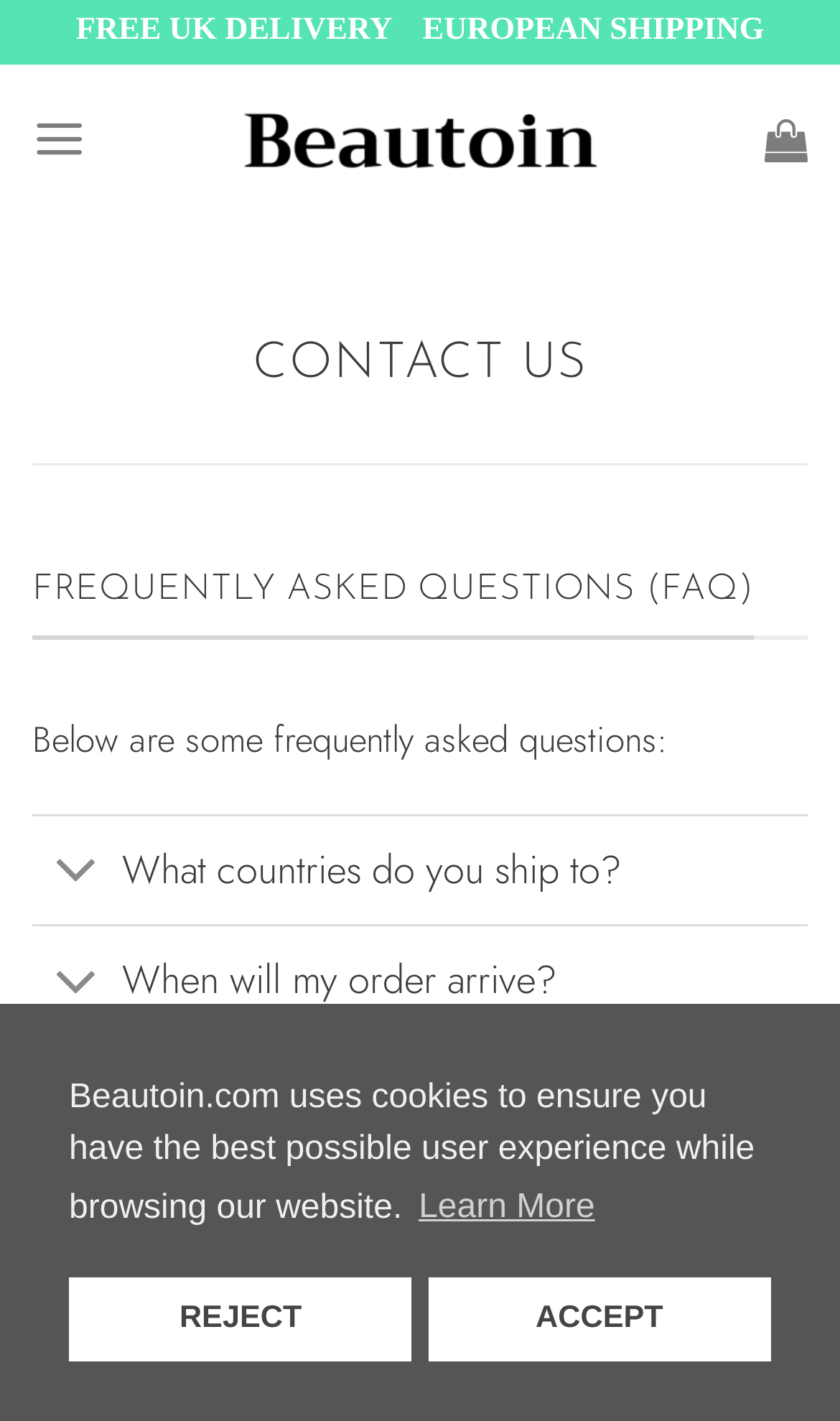Please find the bounding box coordinates of the clickable region needed to complete the following instruction: "Expand the 'Menu'". The bounding box coordinates must consist of four float numbers between 0 and 1, i.e., [left, top, right, bottom].

[0.038, 0.061, 0.103, 0.136]